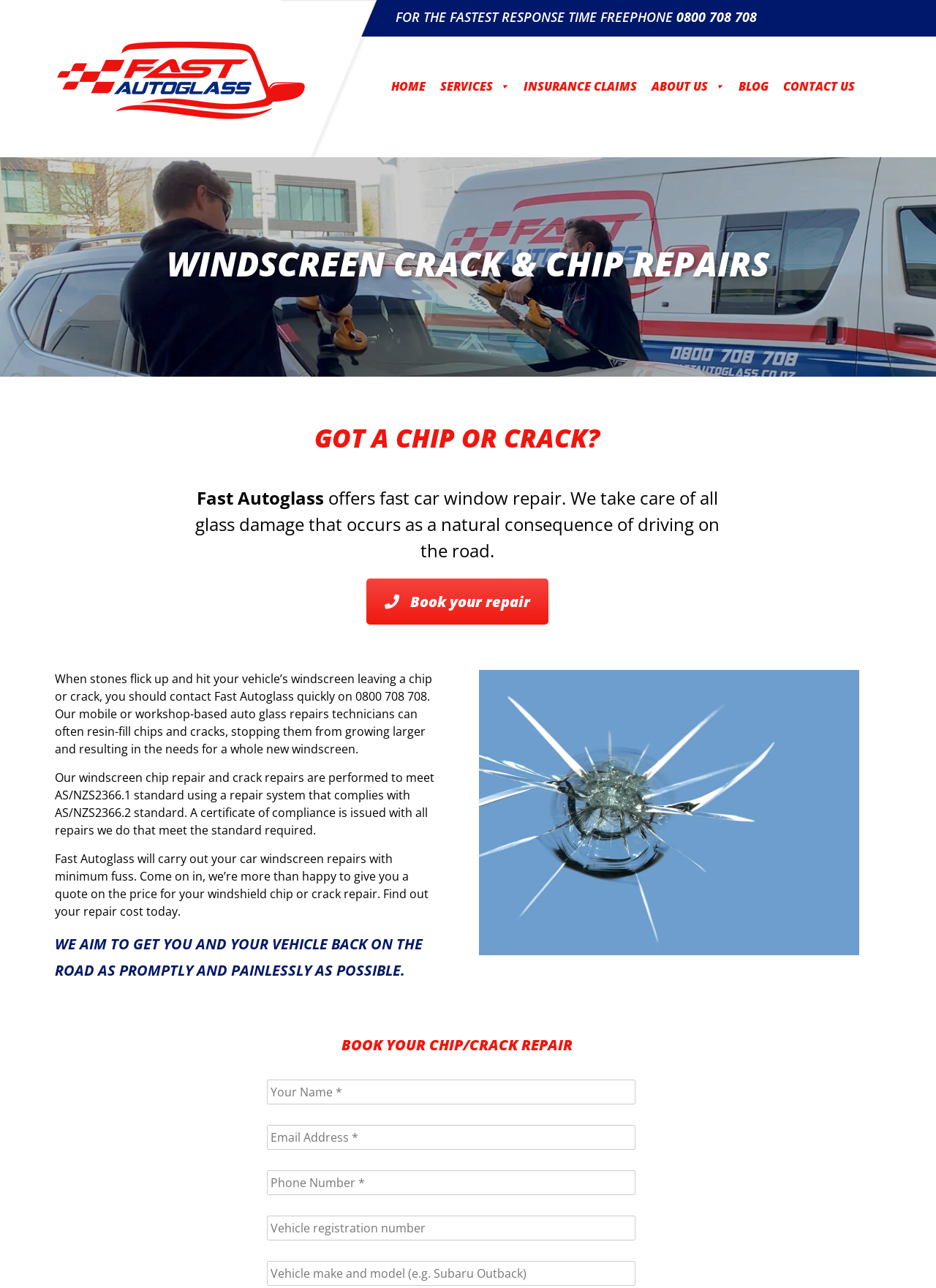Determine the bounding box coordinates of the UI element described below. Use the format (top-left x, top-left y, bottom-right x, bottom-right y) with floating point numbers between 0 and 1: Insurance Claims

[0.552, 0.057, 0.688, 0.08]